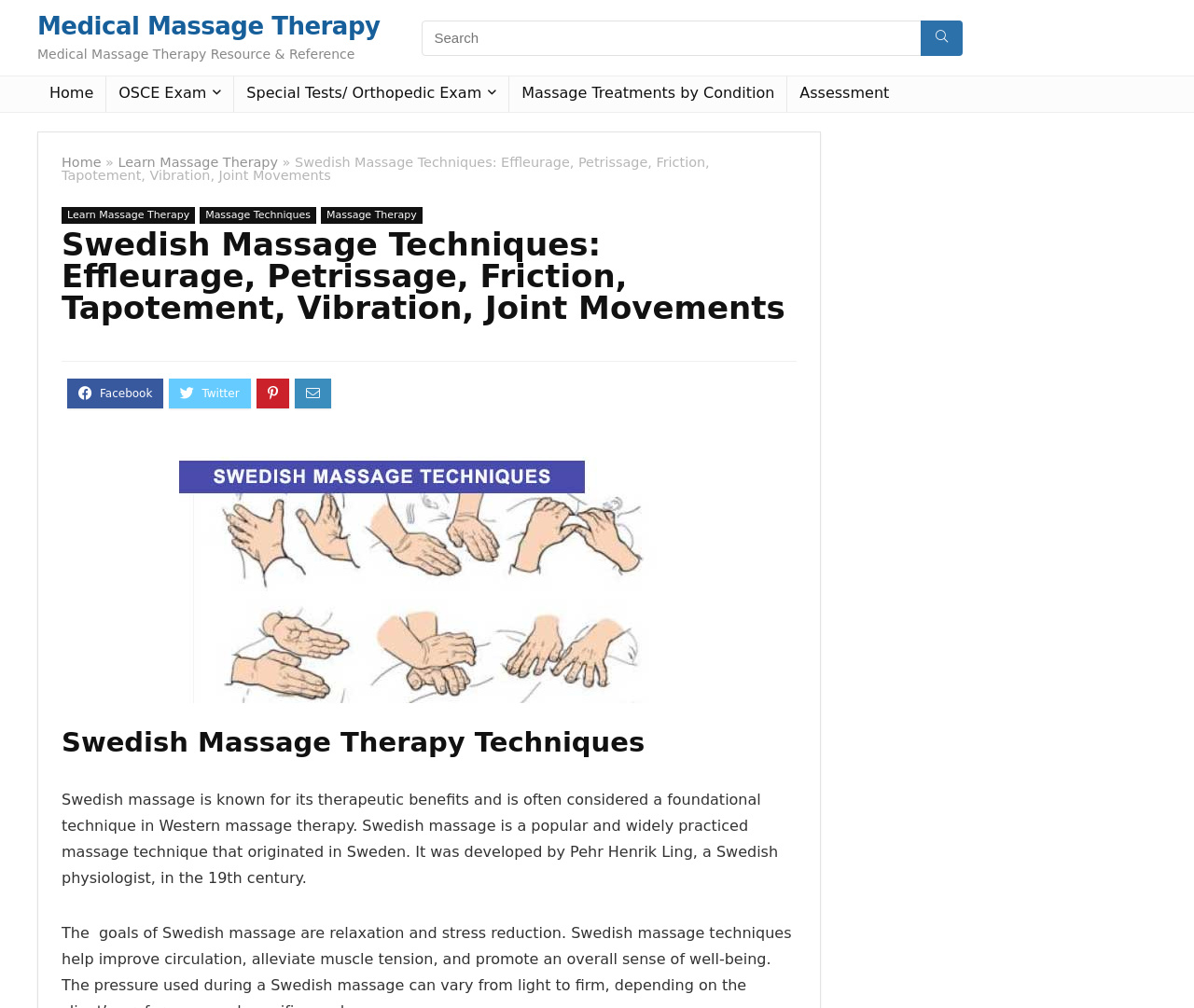Determine the coordinates of the bounding box for the clickable area needed to execute this instruction: "View massage treatments by condition".

[0.427, 0.076, 0.659, 0.111]